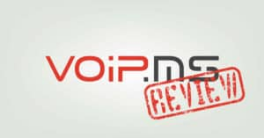Respond with a single word or phrase:
What is the context in which VoIP.ms is being assessed?

Privacy and communication tools